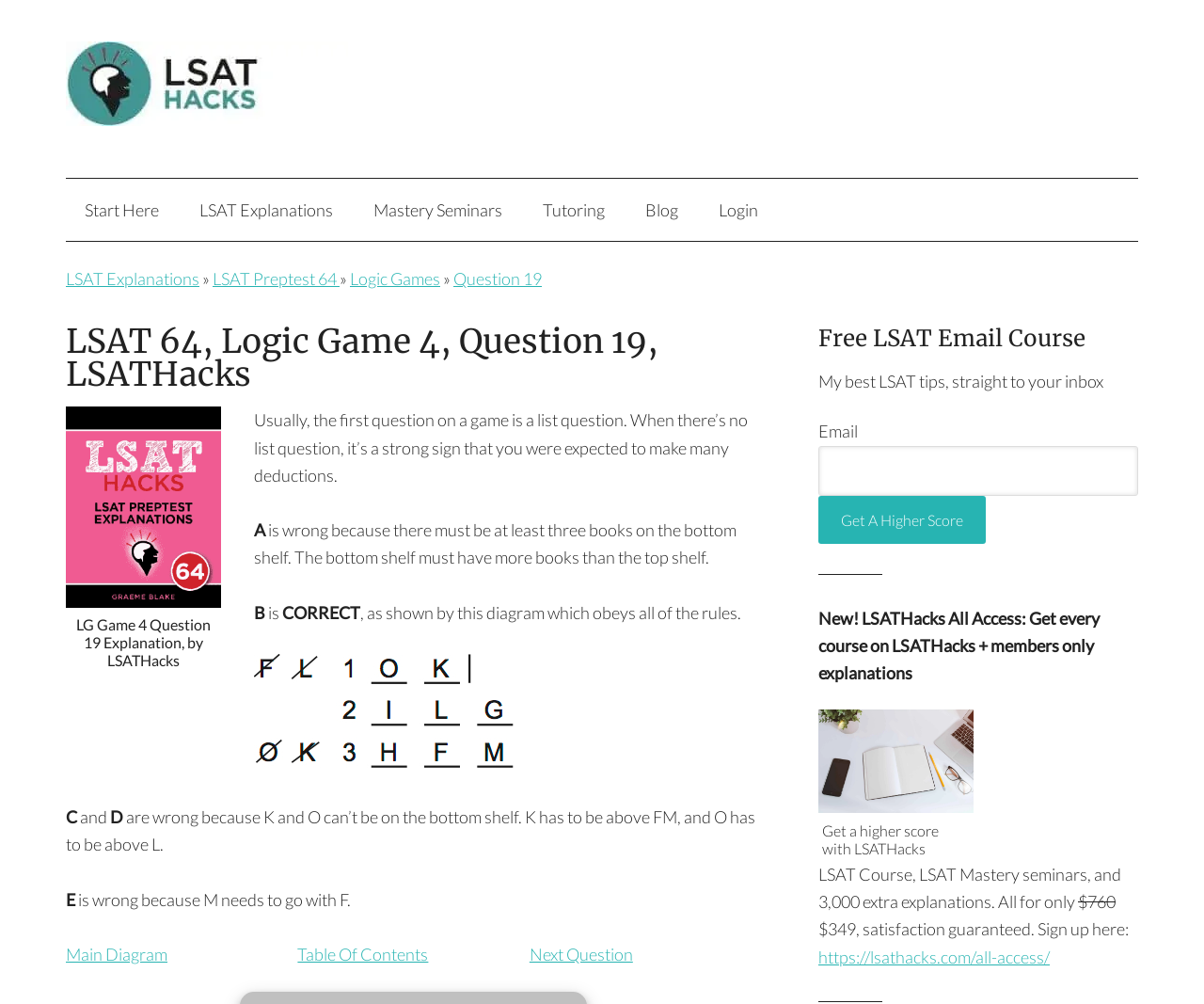Locate the bounding box coordinates of the clickable region to complete the following instruction: "Enter email address in the text box."

[0.68, 0.444, 0.945, 0.493]